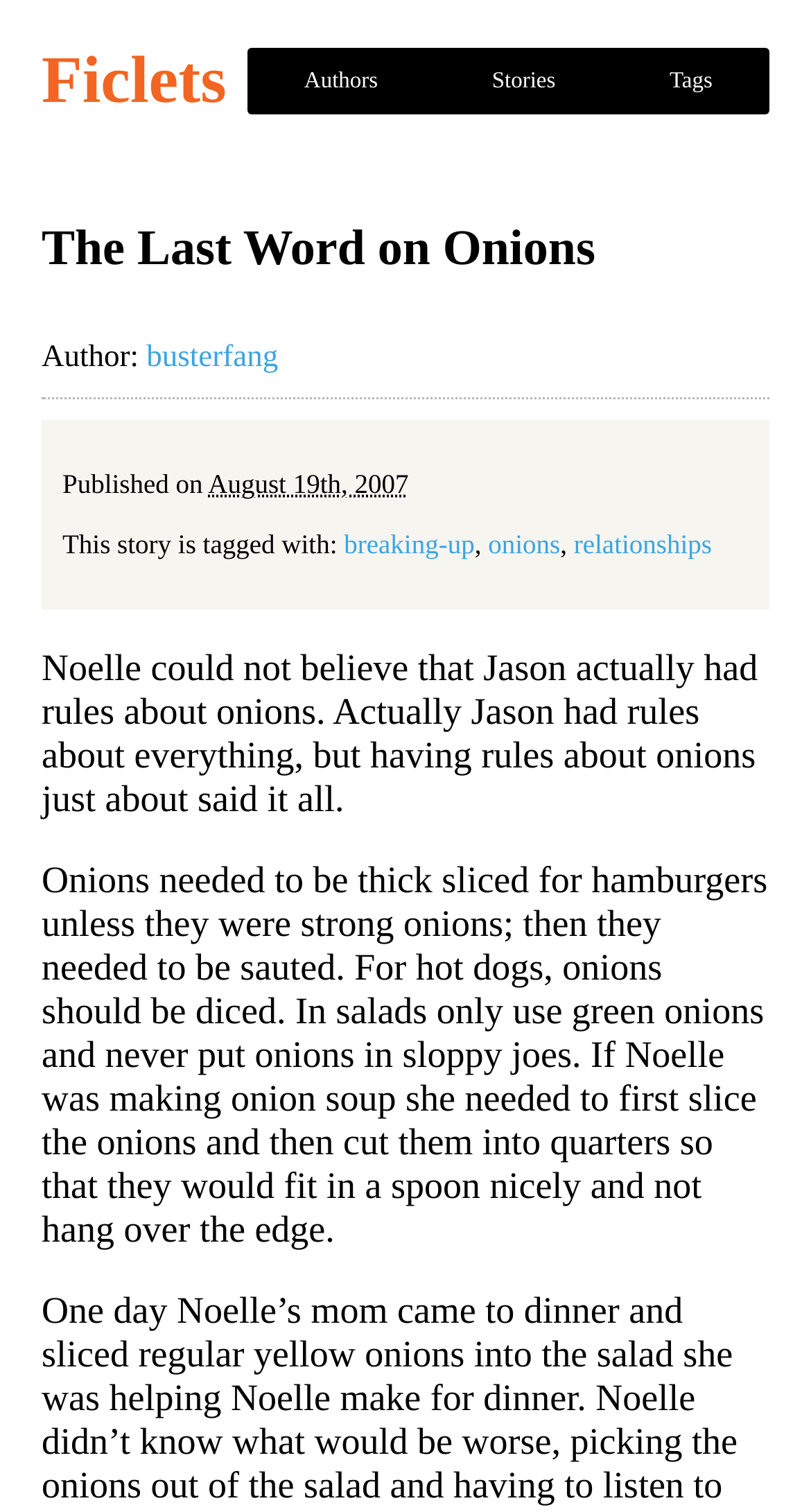Provide a short, one-word or phrase answer to the question below:
What is the author of the story?

busterfang